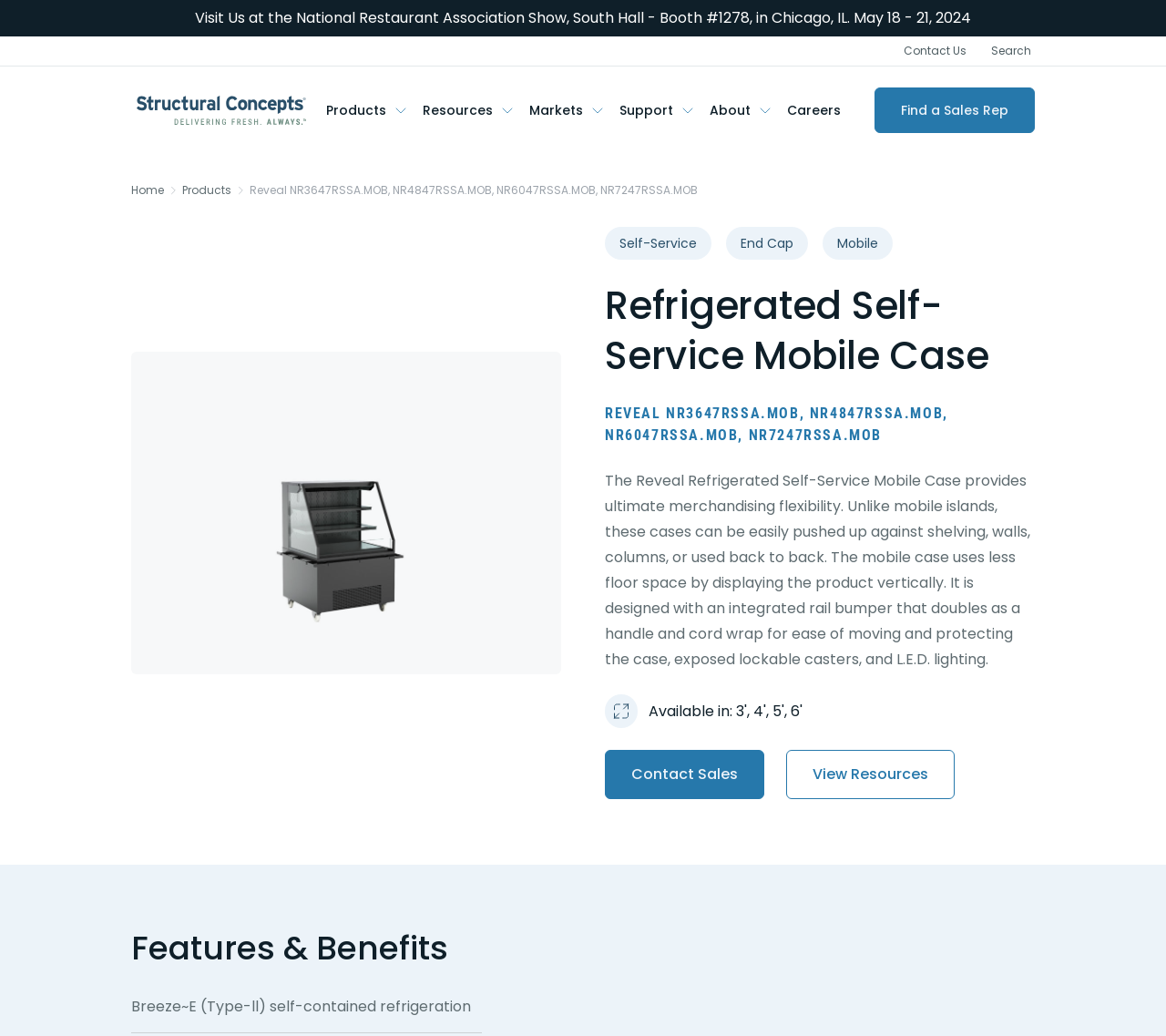Locate the bounding box coordinates of the element that should be clicked to fulfill the instruction: "Visit the National Restaurant Association Show".

[0.167, 0.007, 0.833, 0.027]